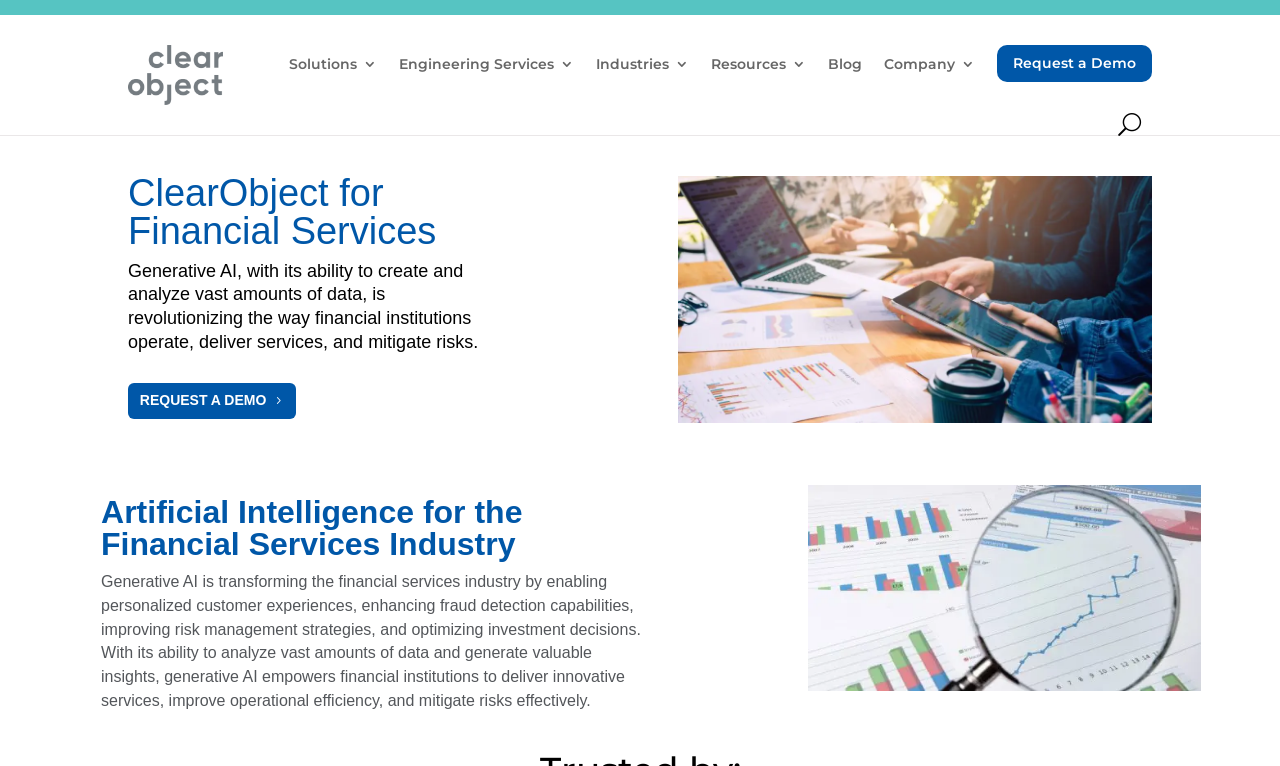Provide a one-word or brief phrase answer to the question:
What is the benefit of Generative AI in the financial services industry?

Personalized customer experiences